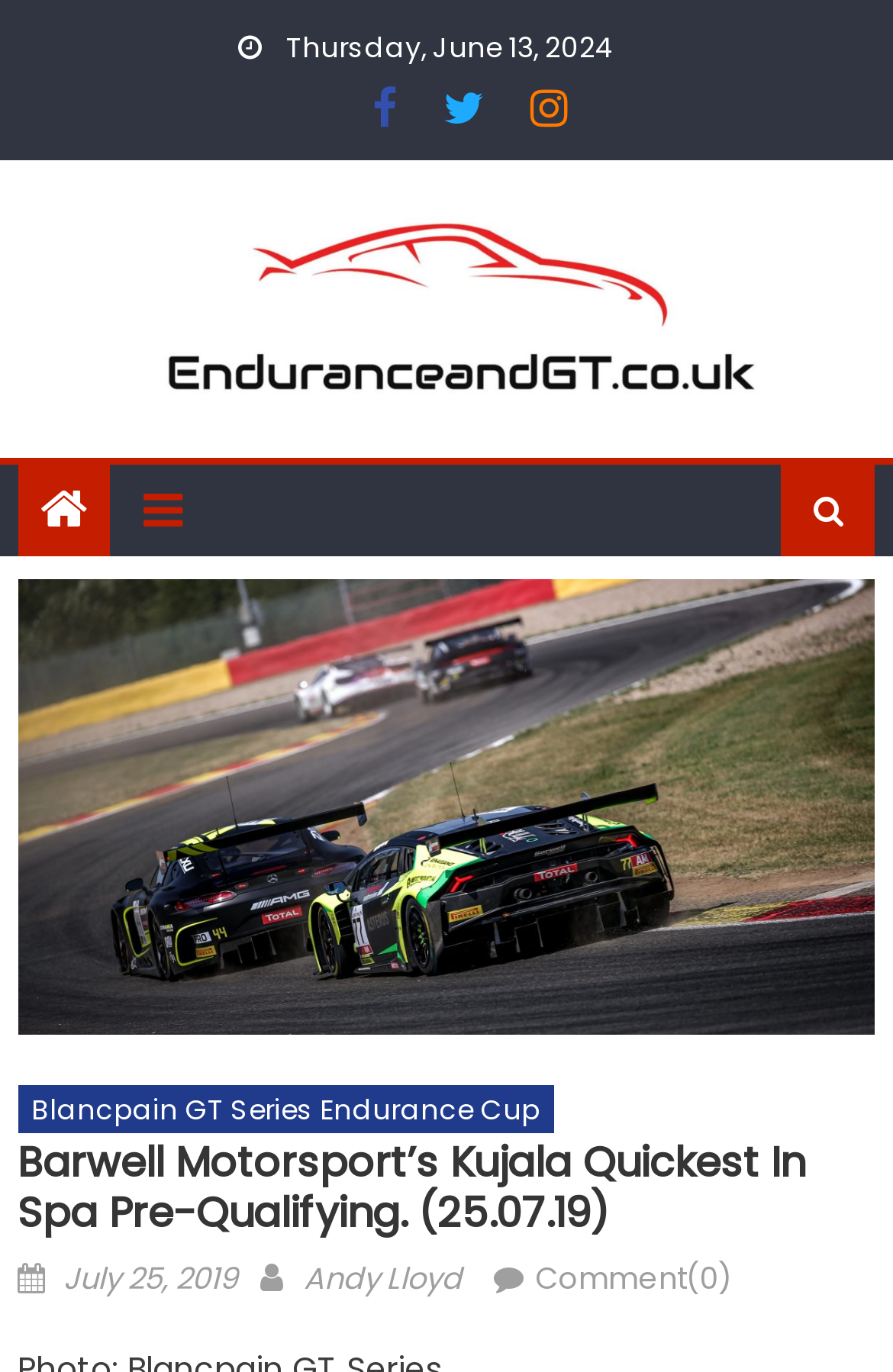Review the image closely and give a comprehensive answer to the question: Who is the author of the article?

I found the author's name by looking at the 'Author' section, which is located below the main heading. The author's name is specified as 'Andy Lloyd'.